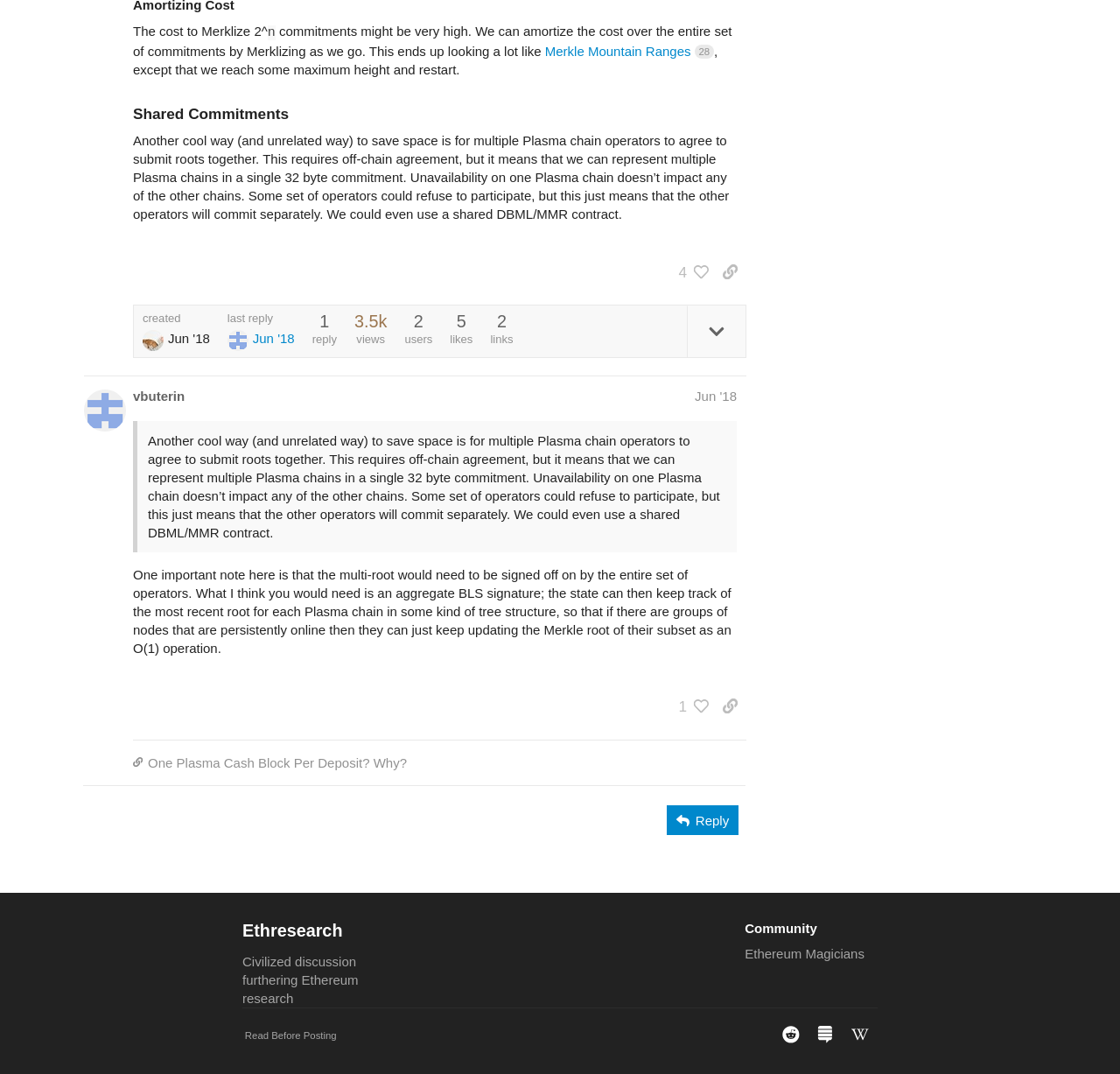Determine the bounding box coordinates of the clickable element to complete this instruction: "Copy a link to this post to clipboard". Provide the coordinates in the format of four float numbers between 0 and 1, [left, top, right, bottom].

[0.637, 0.24, 0.666, 0.268]